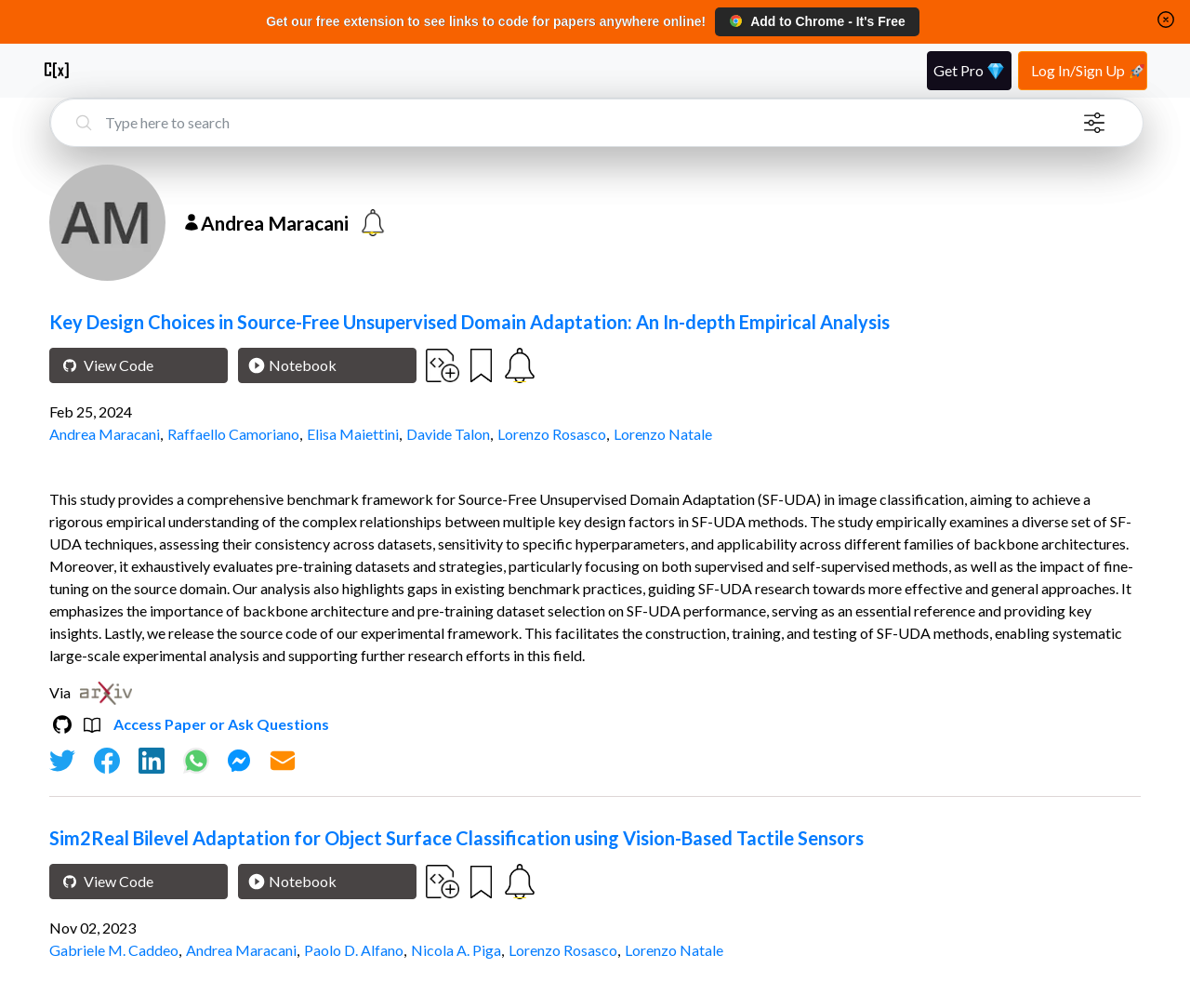Please specify the bounding box coordinates of the region to click in order to perform the following instruction: "Search for papers".

[0.086, 0.098, 0.894, 0.144]